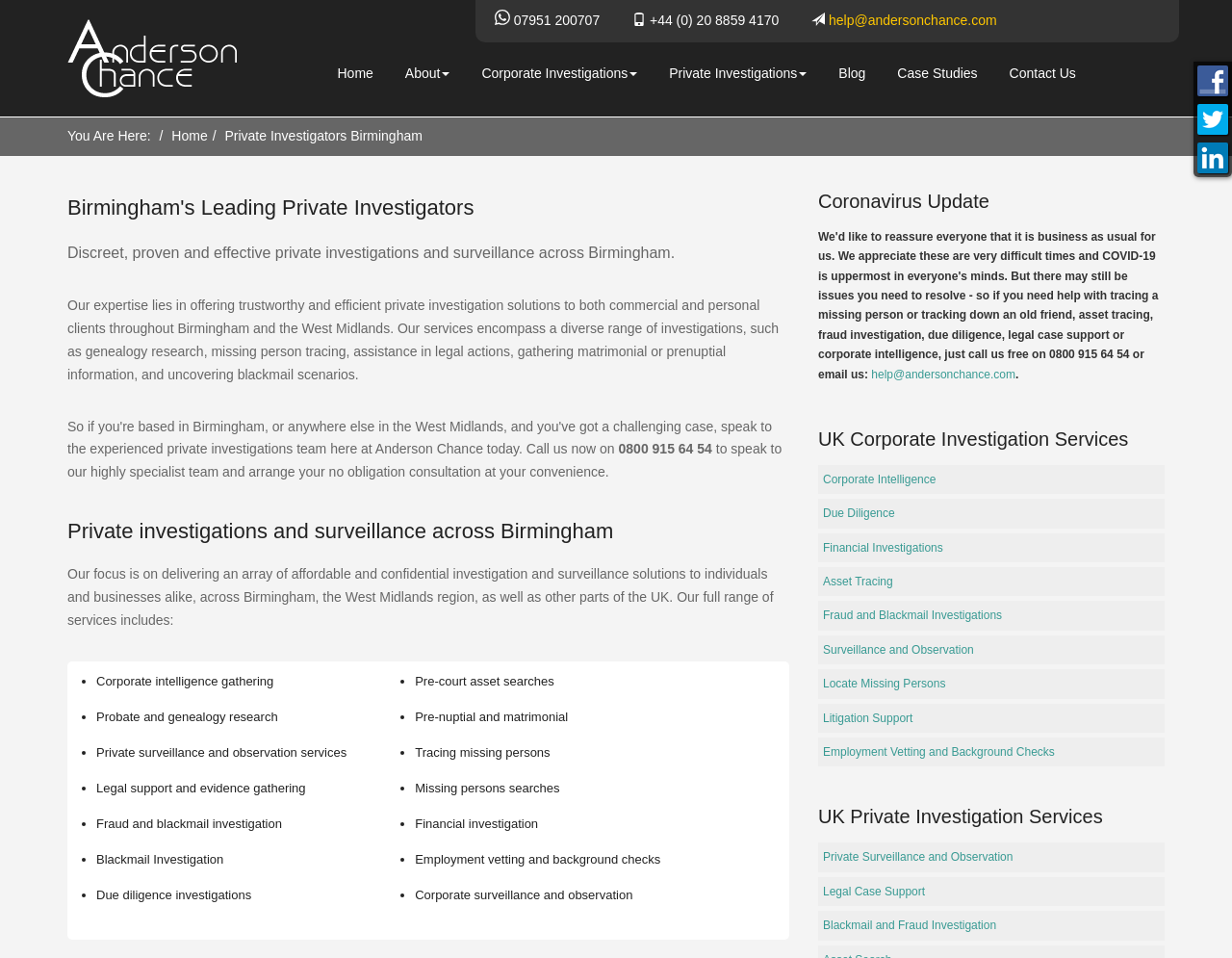Can you find the bounding box coordinates for the element to click on to achieve the instruction: "Click on the 'Home' link"?

[0.0, 0.219, 0.207, 0.265]